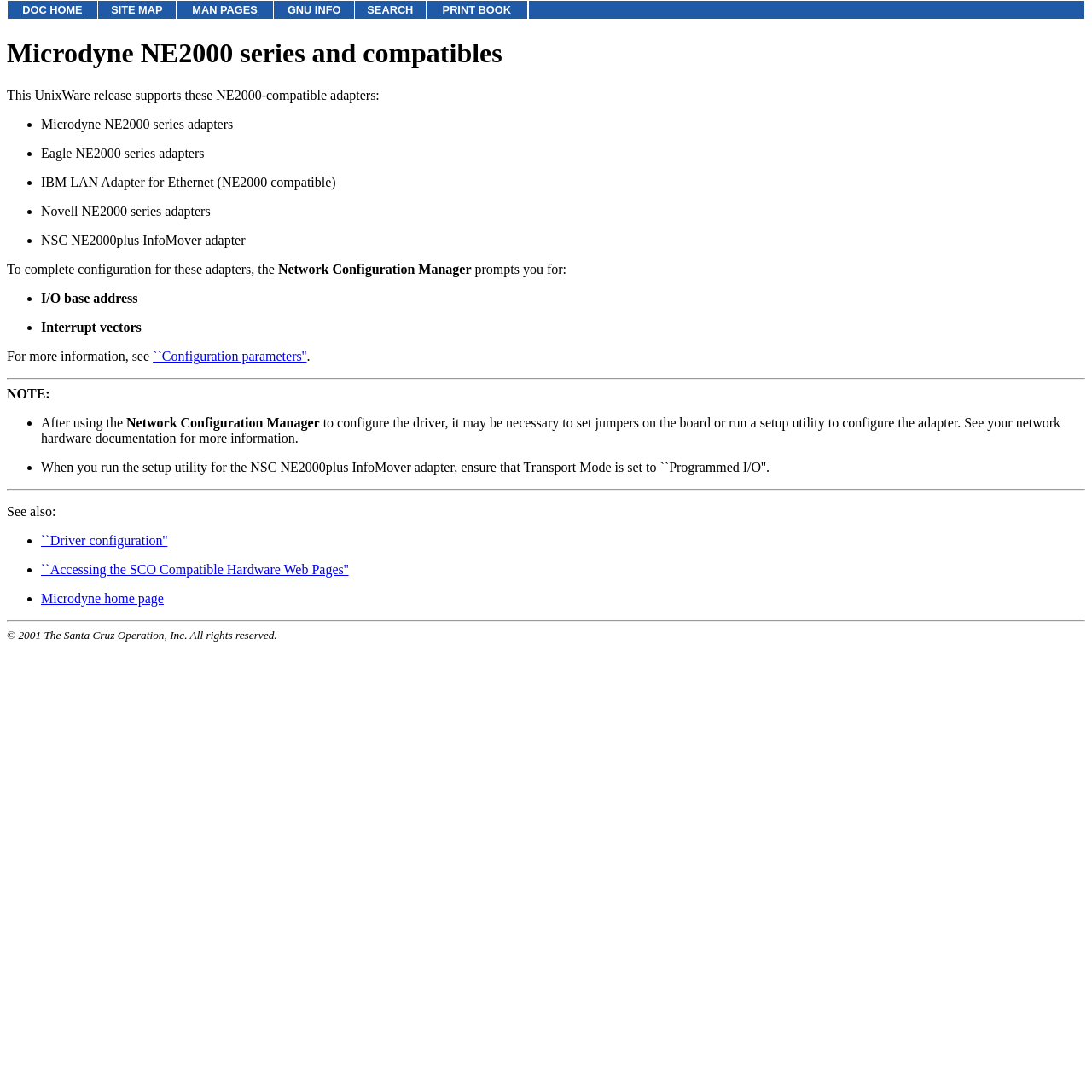What is the function of the jumpers on the board?
Please provide a comprehensive answer based on the information in the image.

After using the Network Configuration Manager to configure the driver, it may be necessary to set jumpers on the board or run a setup utility to configure the adapter, as mentioned in the NOTE section.